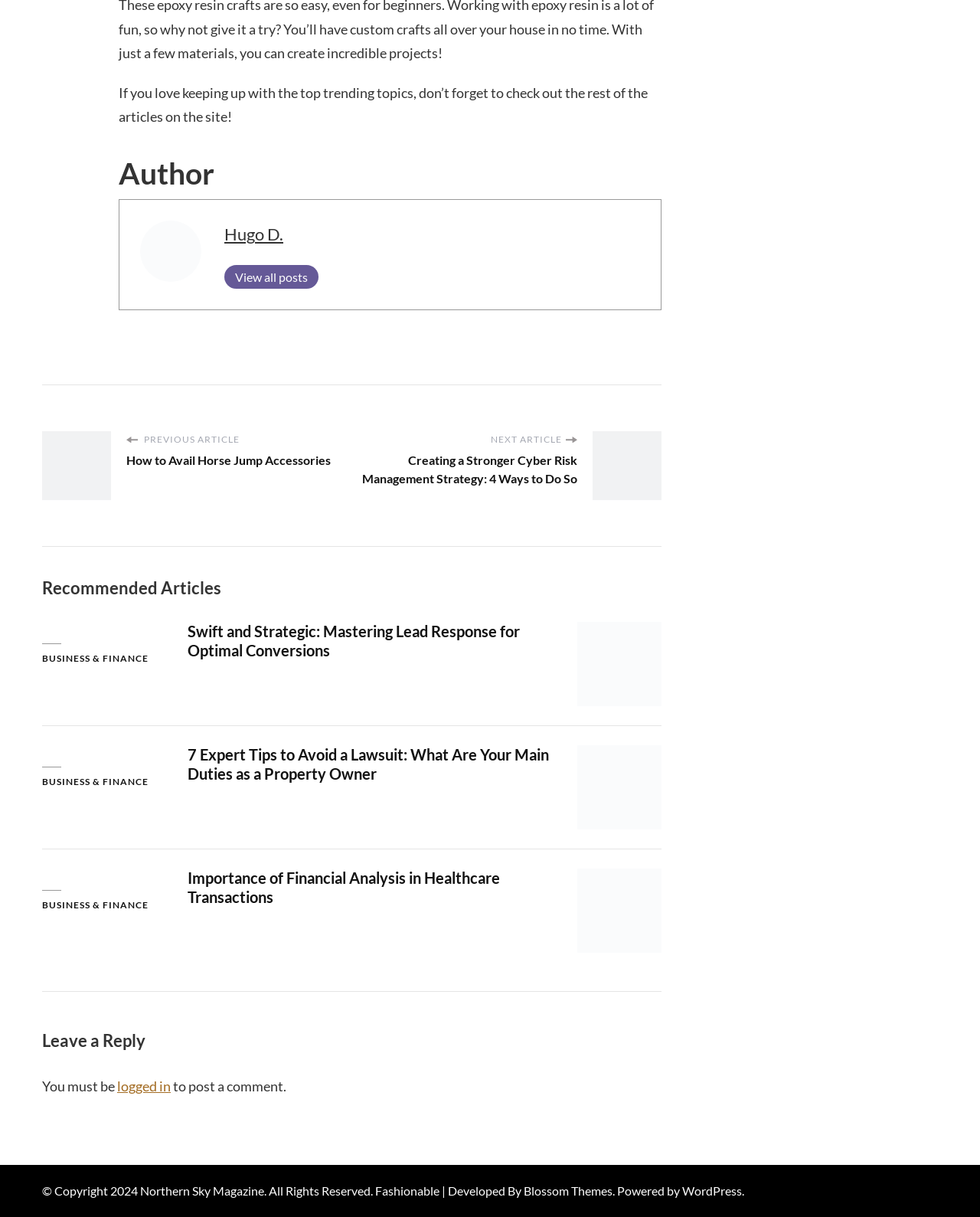Predict the bounding box of the UI element based on the description: "Business & Finance". The coordinates should be four float numbers between 0 and 1, formatted as [left, top, right, bottom].

[0.043, 0.738, 0.152, 0.749]